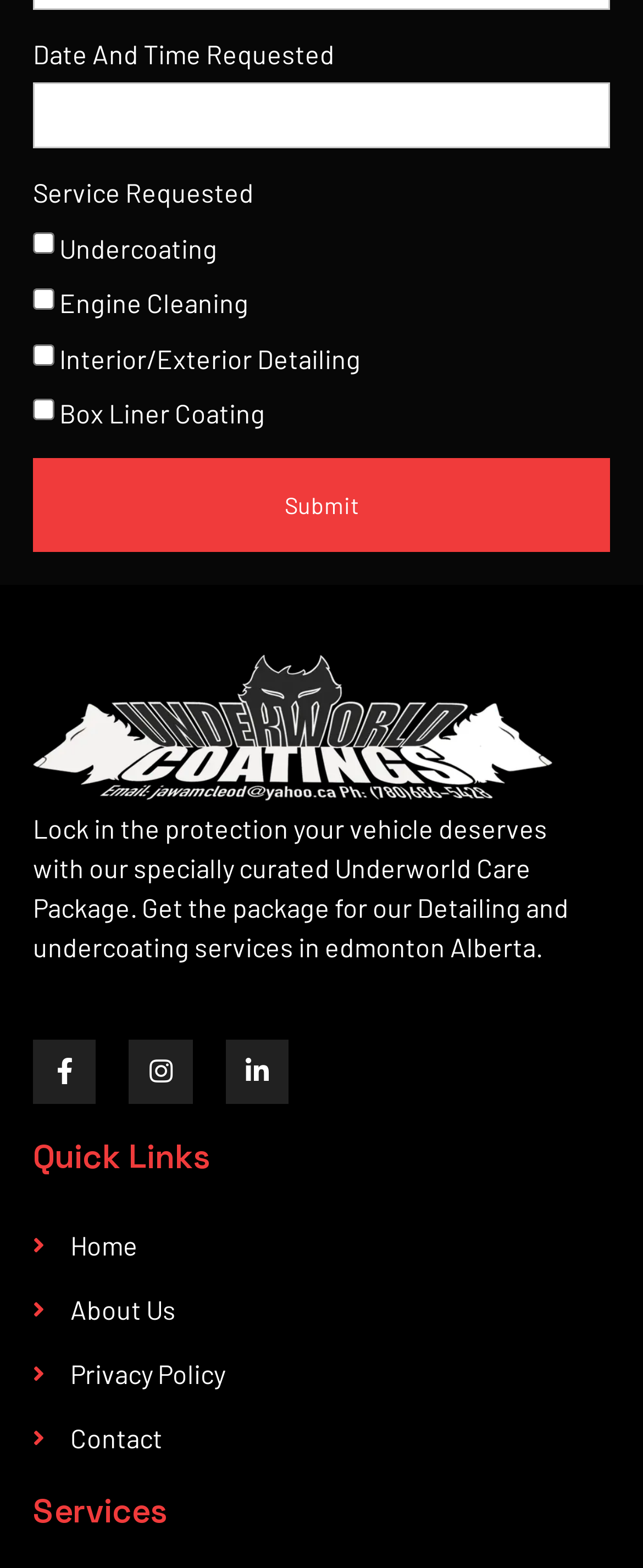How many social media links are available?
Refer to the image and give a detailed response to the question.

There are three social media links available, which are Facebook, Instagram, and Linkedin, allowing users to connect with the company on different platforms.